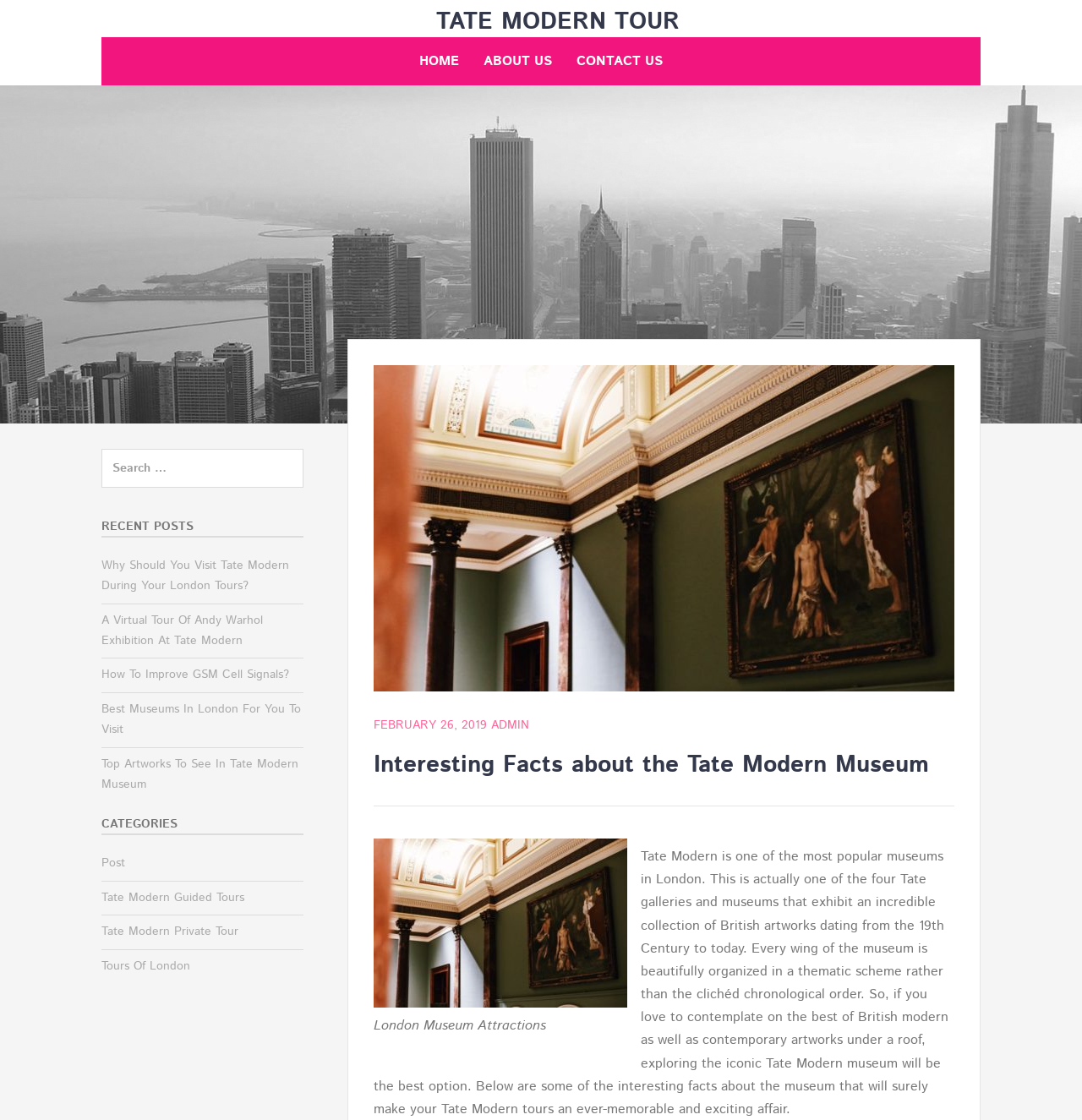Can you find and provide the main heading text of this webpage?

TATE MODERN TOUR